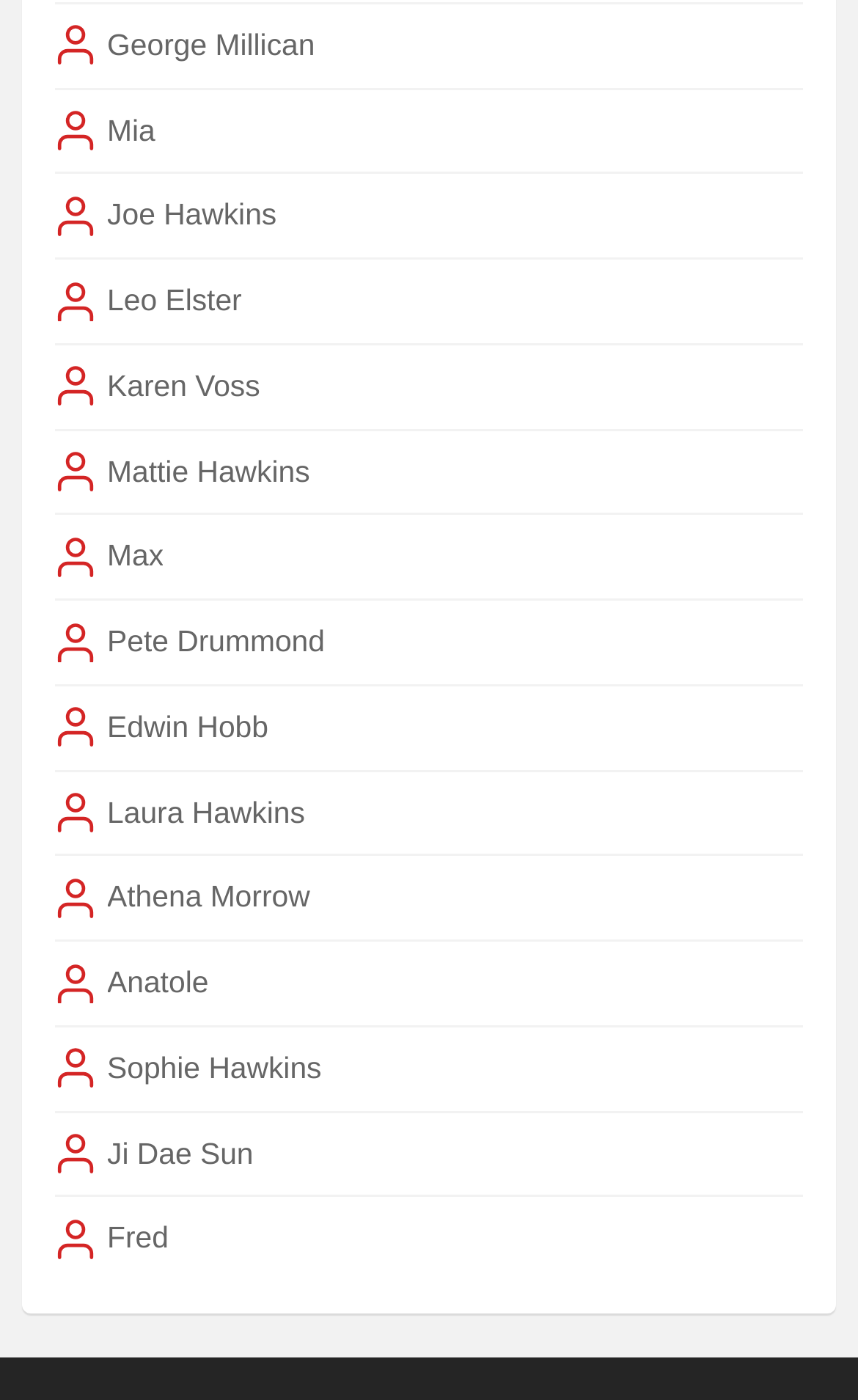Using the provided description 2022 Mazda BT-50 Release Date, find the bounding box coordinates for the UI element. Provide the coordinates in (top-left x, top-left y, bottom-right x, bottom-right y) format, ensuring all values are between 0 and 1.

None